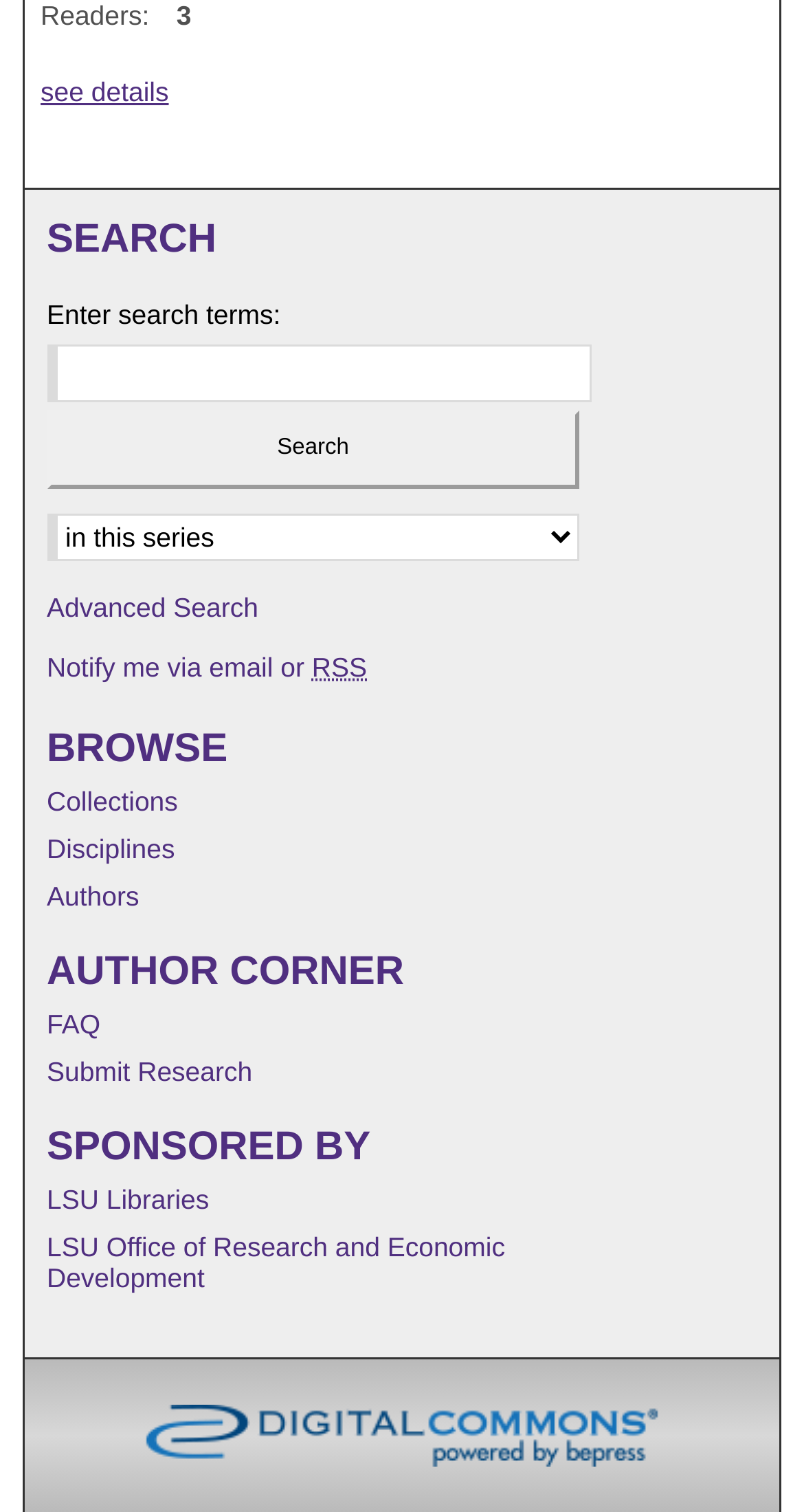Highlight the bounding box coordinates of the region I should click on to meet the following instruction: "View Foodborne Illness Lawsuits in 2010".

None